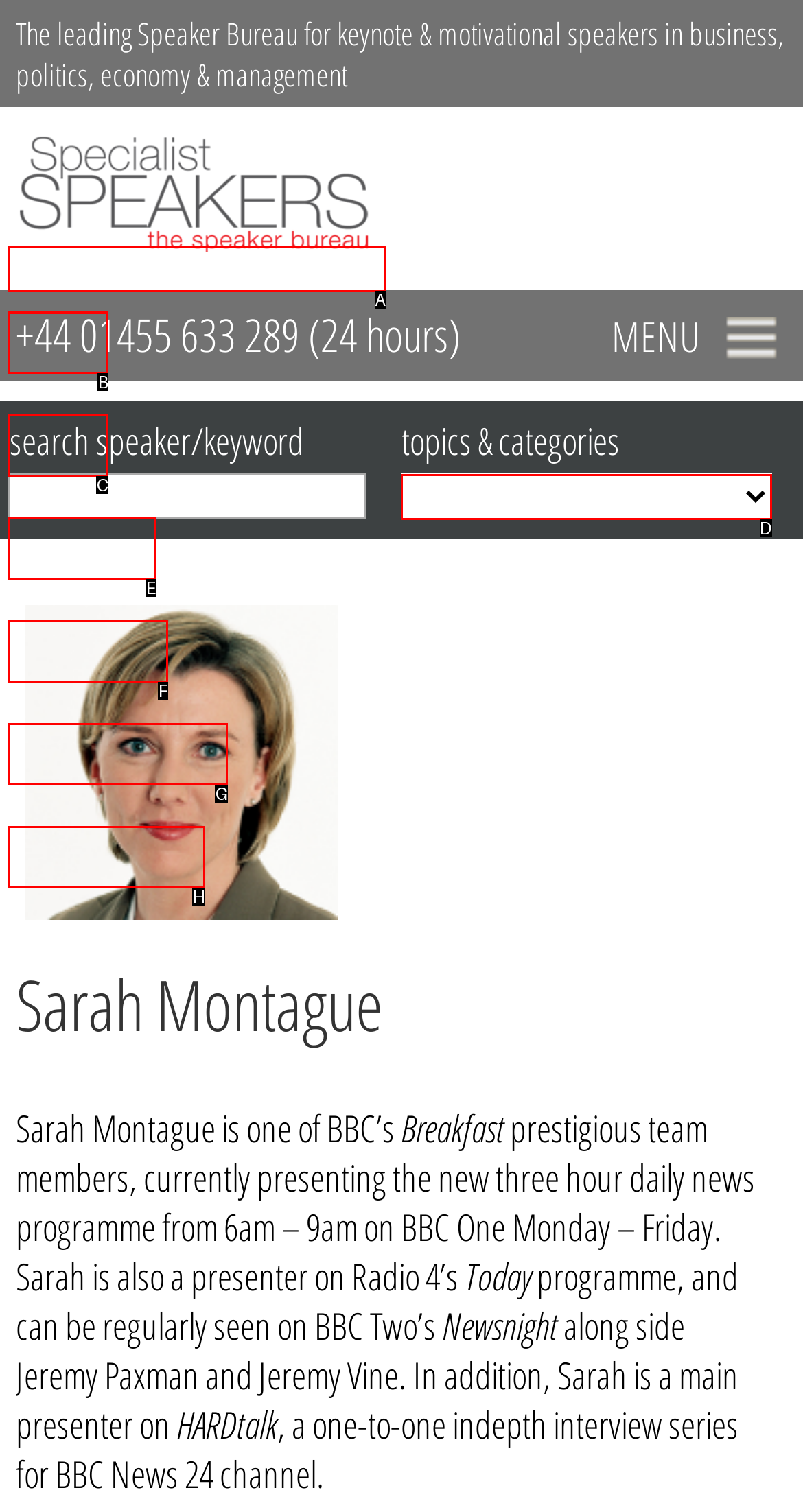Indicate which lettered UI element to click to fulfill the following task: go to the home page
Provide the letter of the correct option.

B